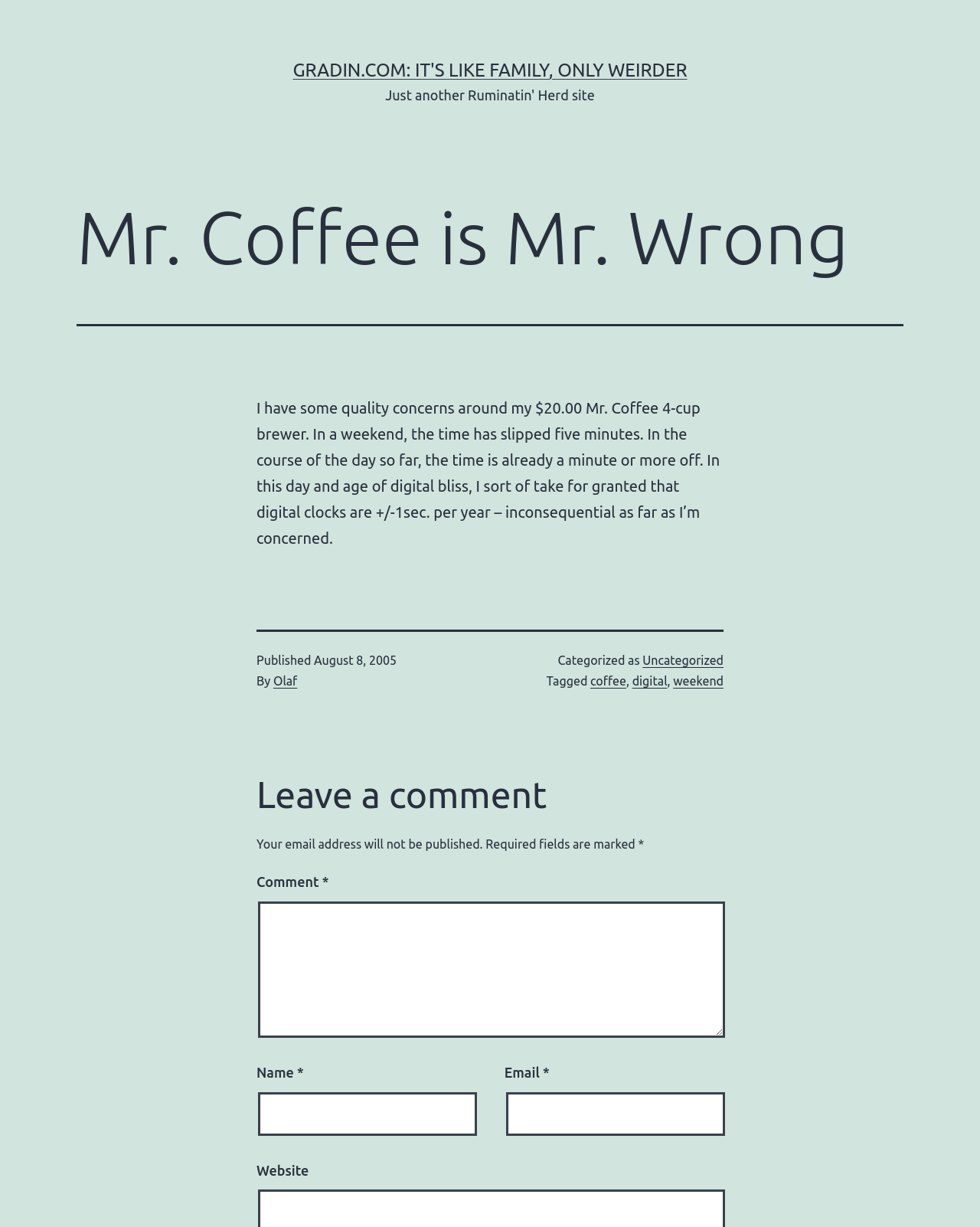What is the date of the article?
Could you answer the question in a detailed manner, providing as much information as possible?

The date of the article can be found in the footer section, where it says 'Published August 8, 2005', which is a time element.